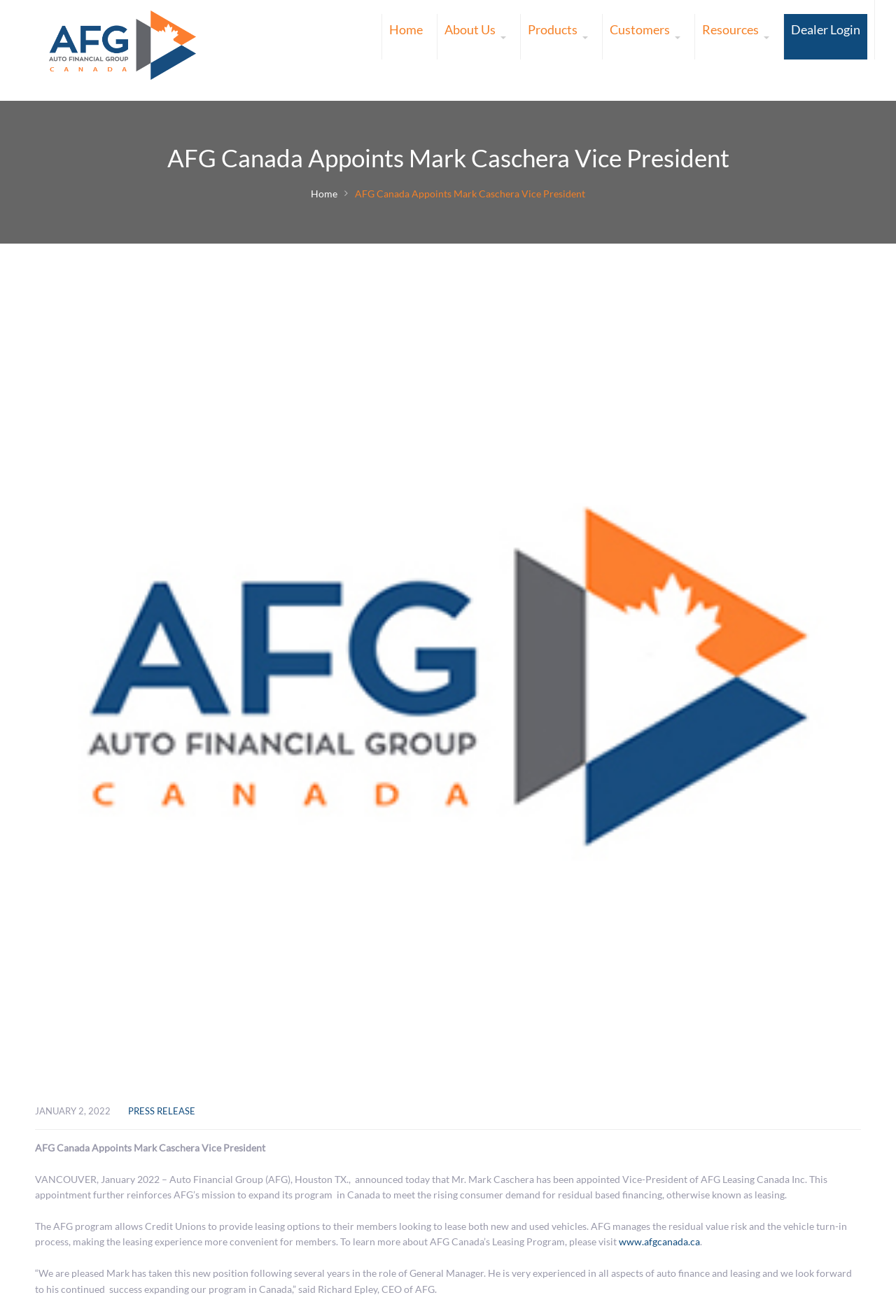Kindly determine the bounding box coordinates of the area that needs to be clicked to fulfill this instruction: "Go to Home".

[0.427, 0.011, 0.48, 0.045]